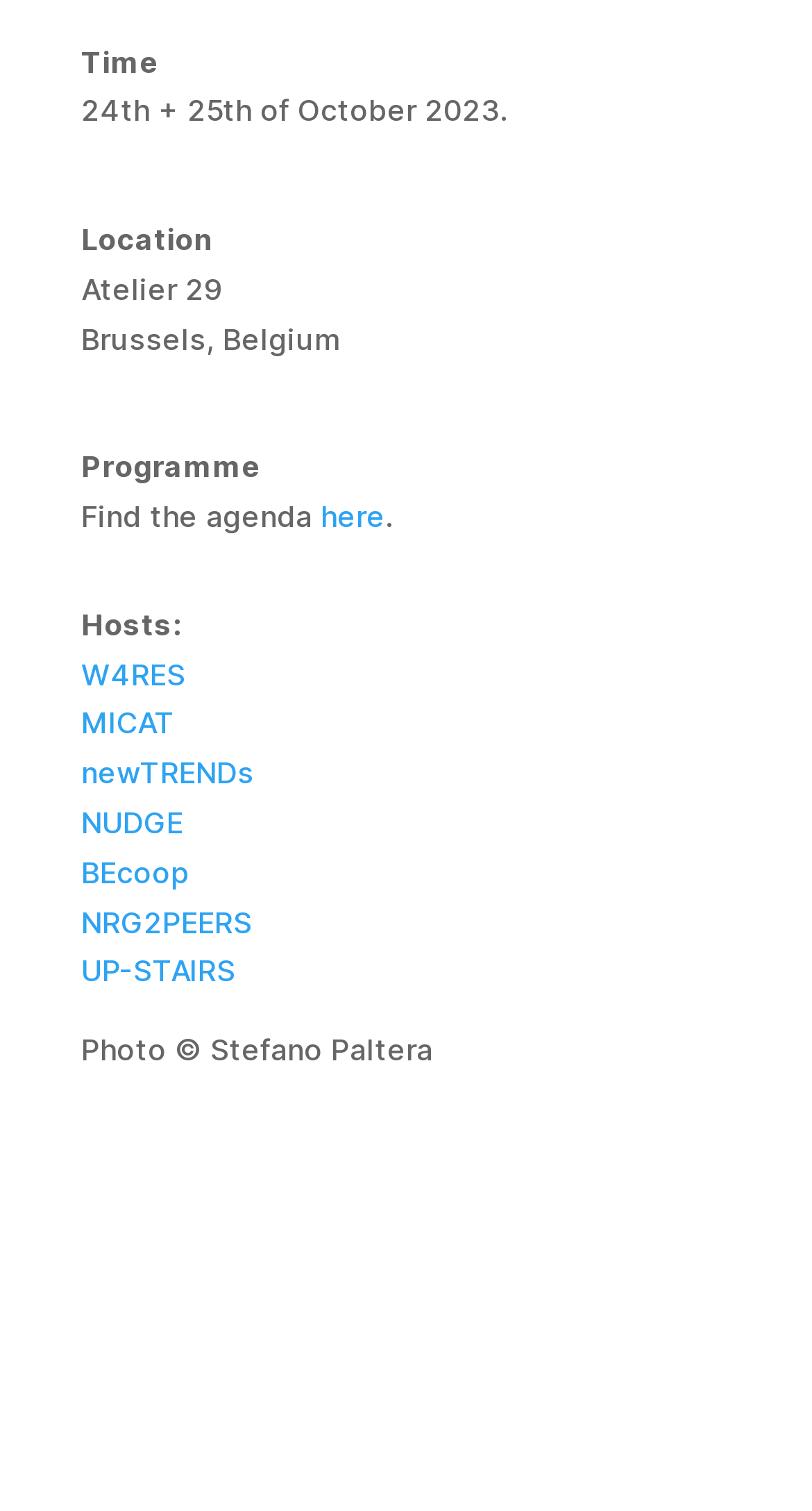Determine the bounding box of the UI element mentioned here: "NUDGE". The coordinates must be in the format [left, top, right, bottom] with values ranging from 0 to 1.

[0.1, 0.532, 0.226, 0.556]